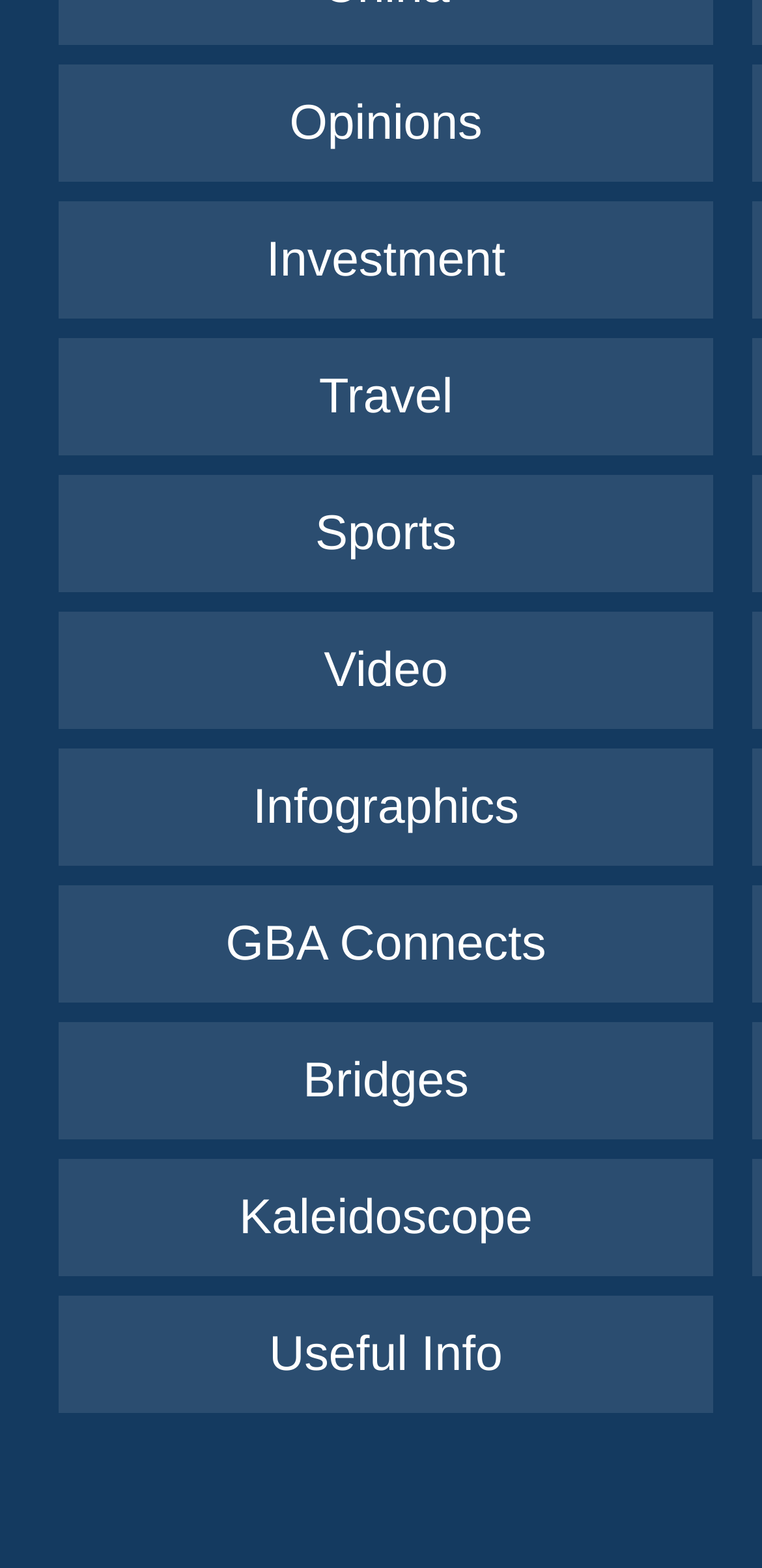What is the last link on the webpage?
Based on the screenshot, provide a one-word or short-phrase response.

Useful Info